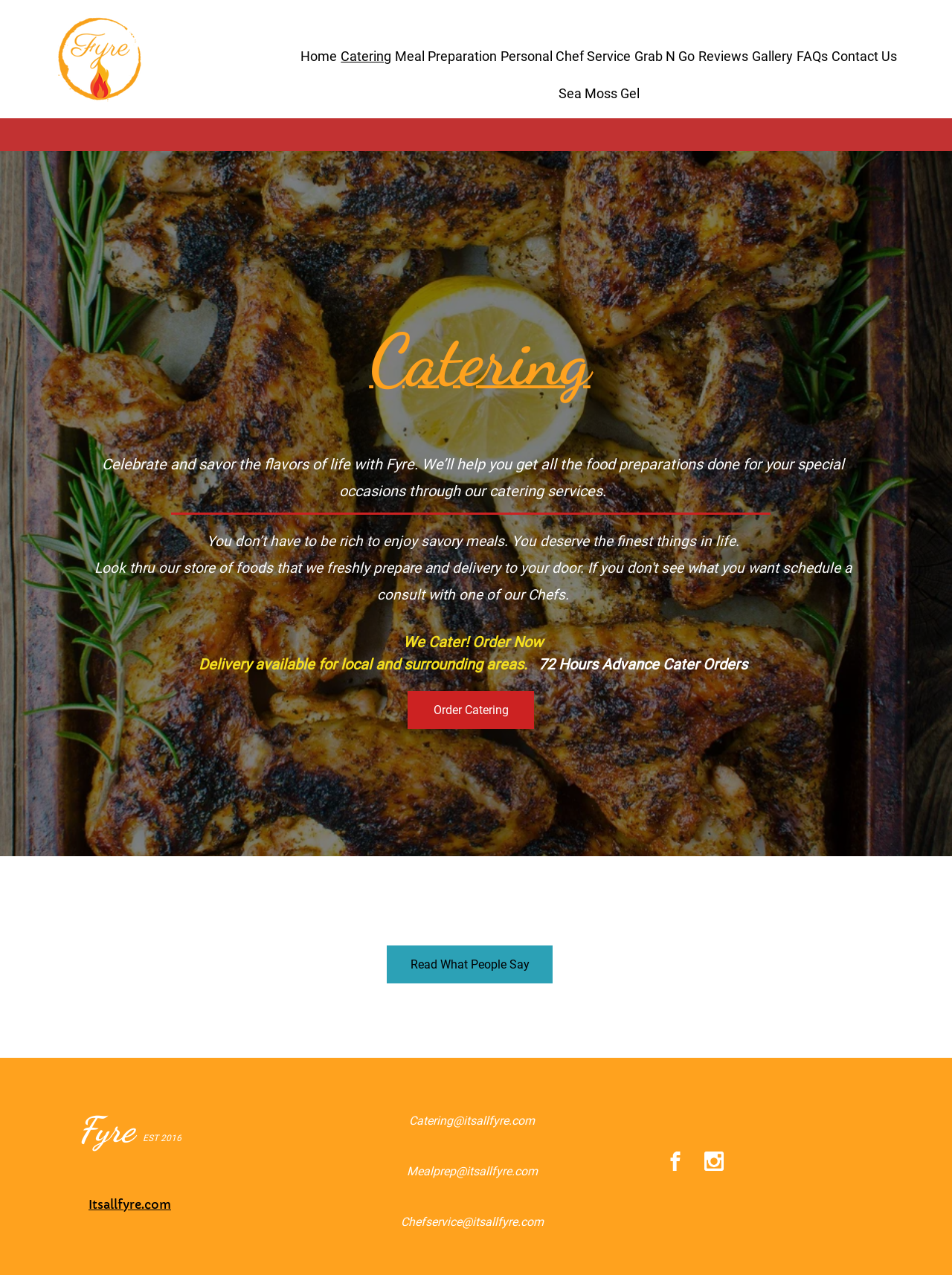Identify the bounding box coordinates of the part that should be clicked to carry out this instruction: "Contact us".

[0.871, 0.03, 0.944, 0.059]